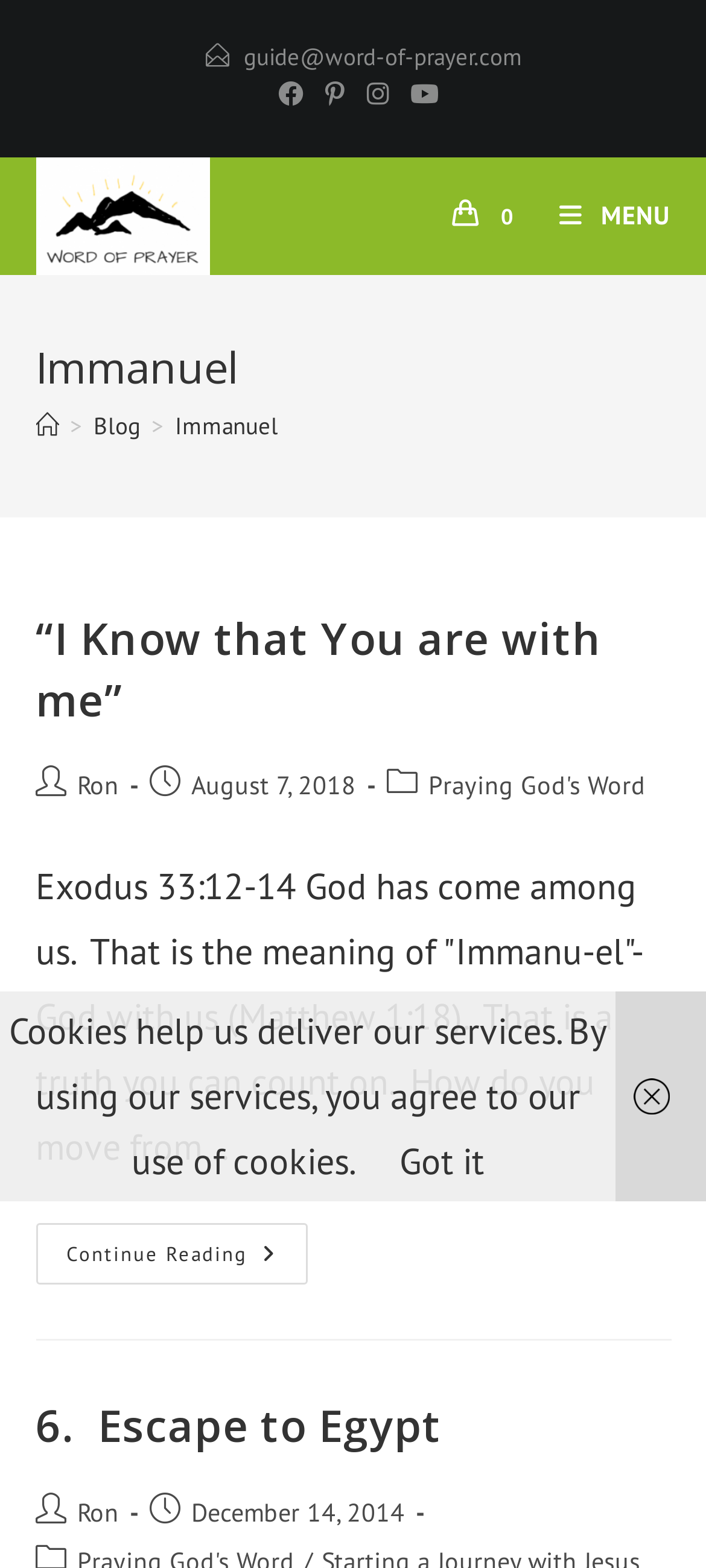What is the category of the post '“I Know that You are with me”'?
Please provide a comprehensive and detailed answer to the question.

The category of the post can be found in the post details section, which is located below the heading of the post. The text 'Post category:' is followed by a link with the text 'Praying God's Word', which indicates that Praying God's Word is the category of the post.